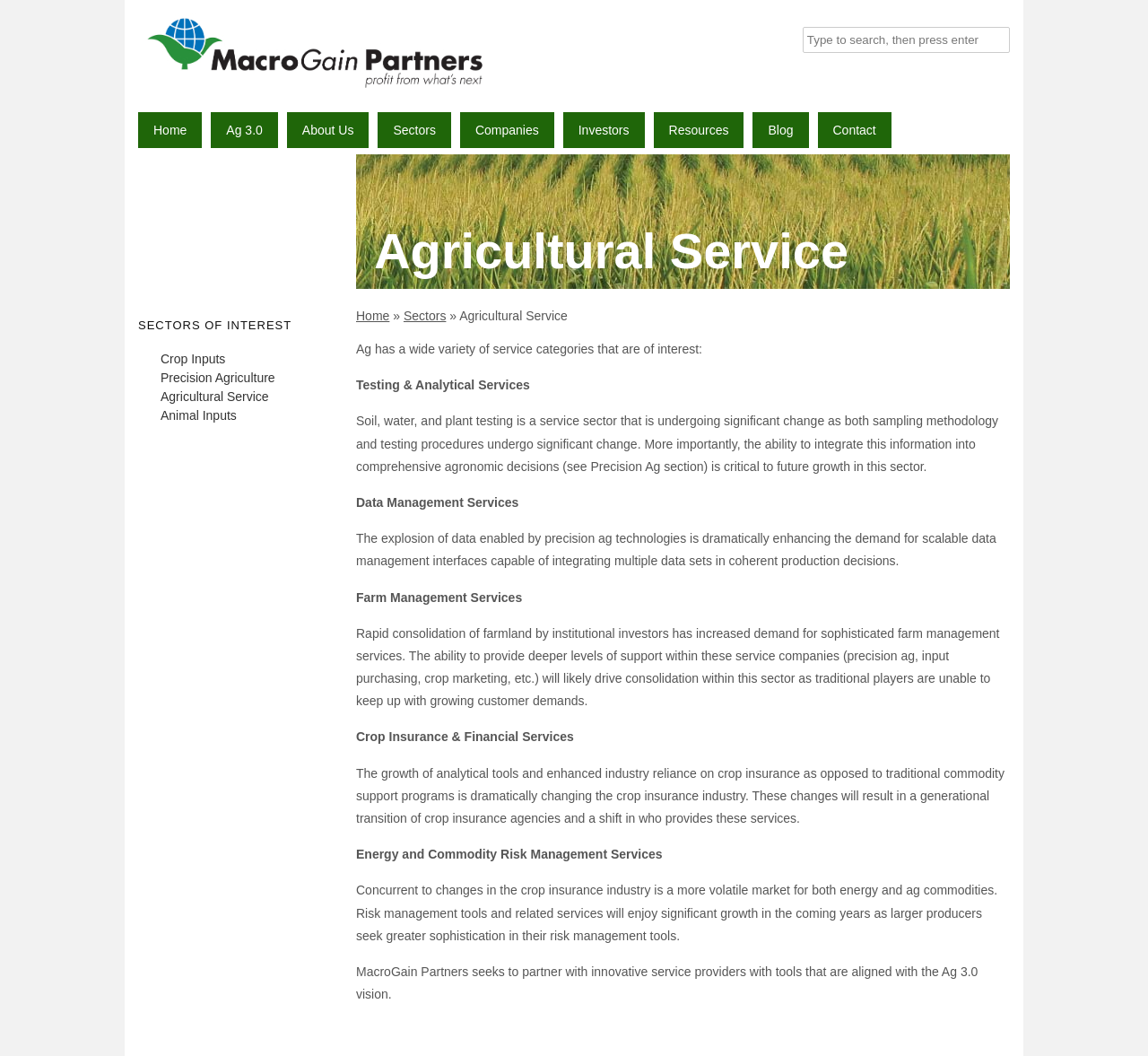Use a single word or phrase to answer the question: What is the purpose of MacroGain Partners?

Partner with innovative service providers